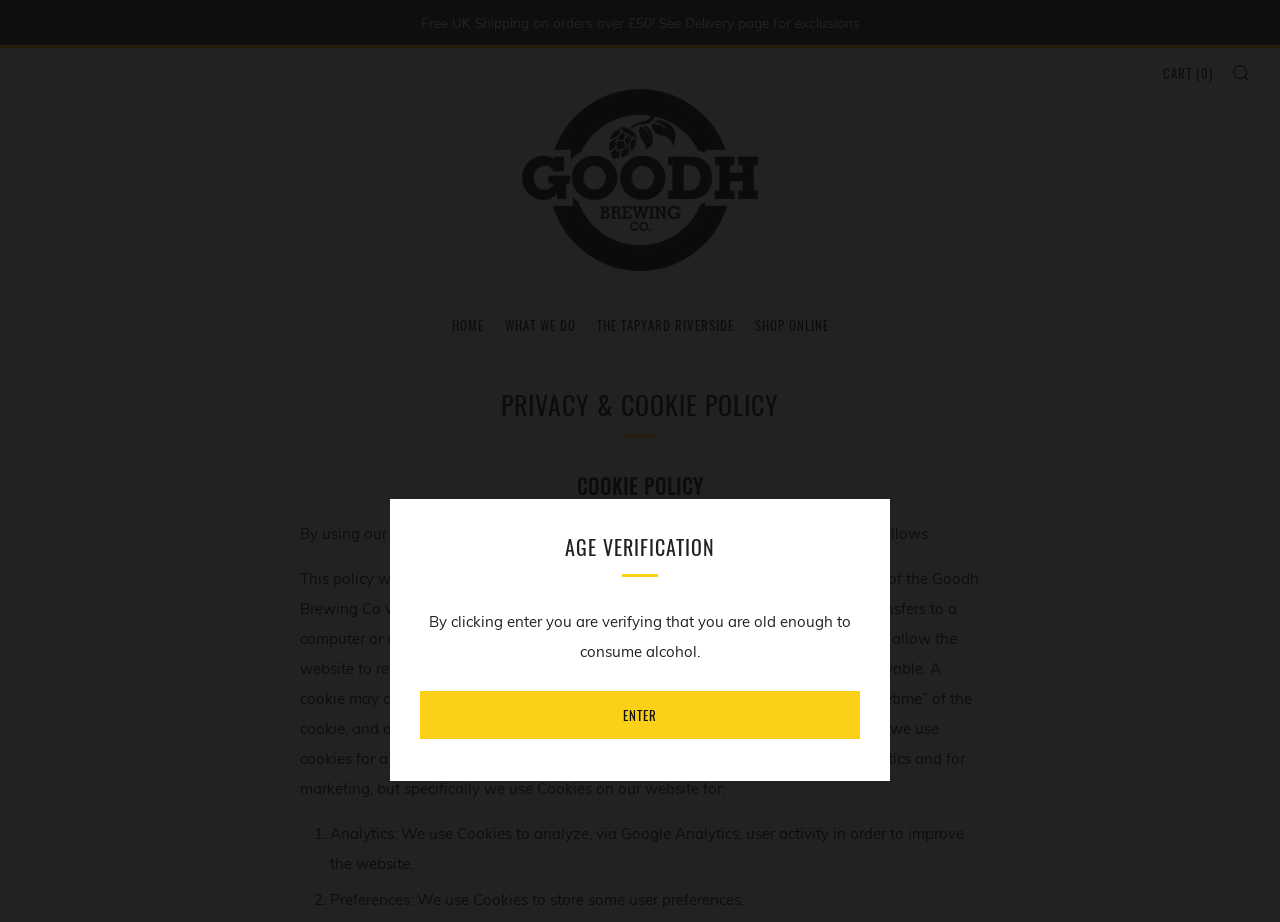Use the details in the image to answer the question thoroughly: 
What is the condition for free UK shipping?

I found the answer by reading the text 'Free UK Shipping on orders over £50! See Delivery page for exclusions' which is located at the top of the webpage.